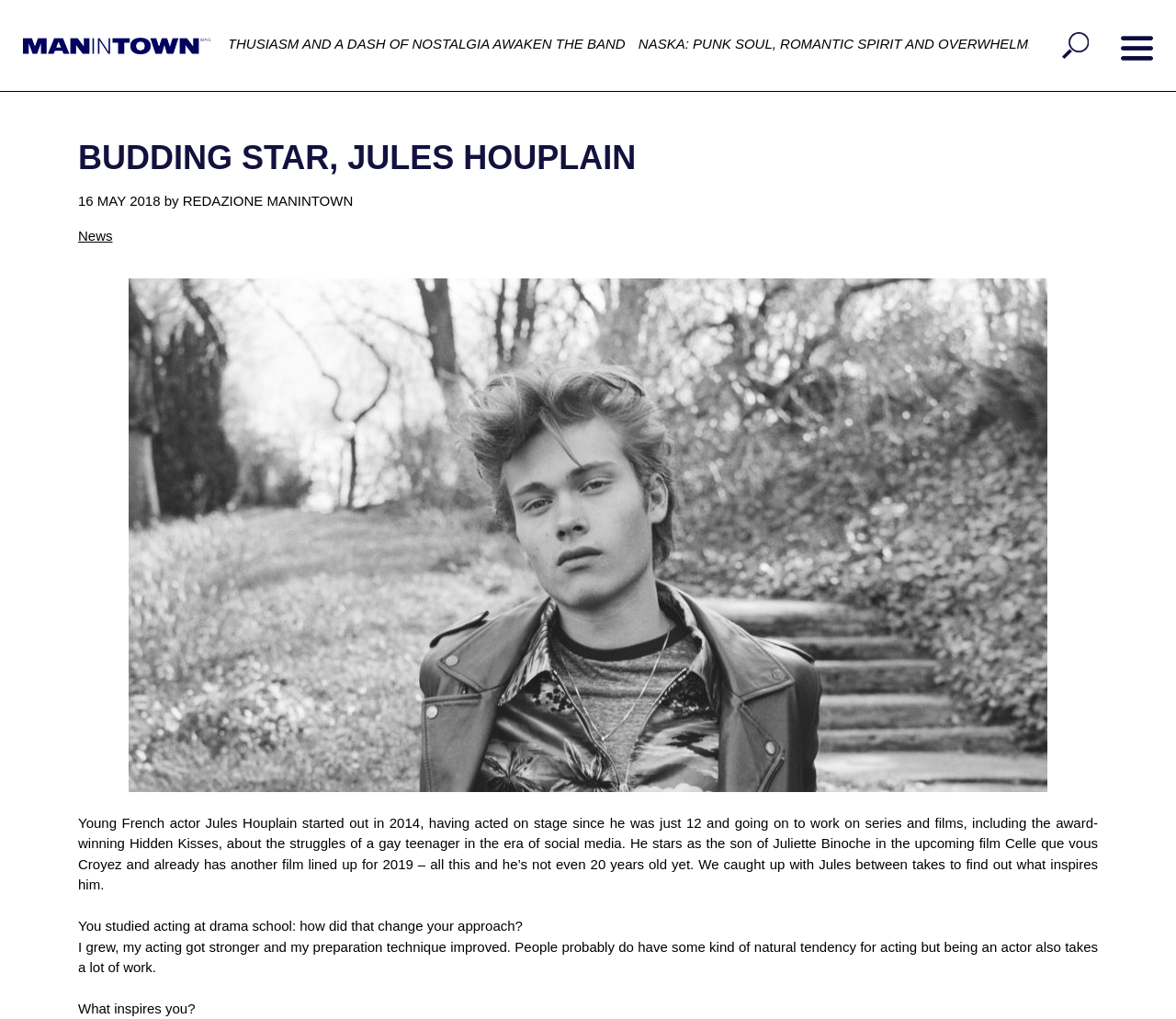Using the element description: "News", determine the bounding box coordinates for the specified UI element. The coordinates should be four float numbers between 0 and 1, [left, top, right, bottom].

[0.066, 0.223, 0.096, 0.239]